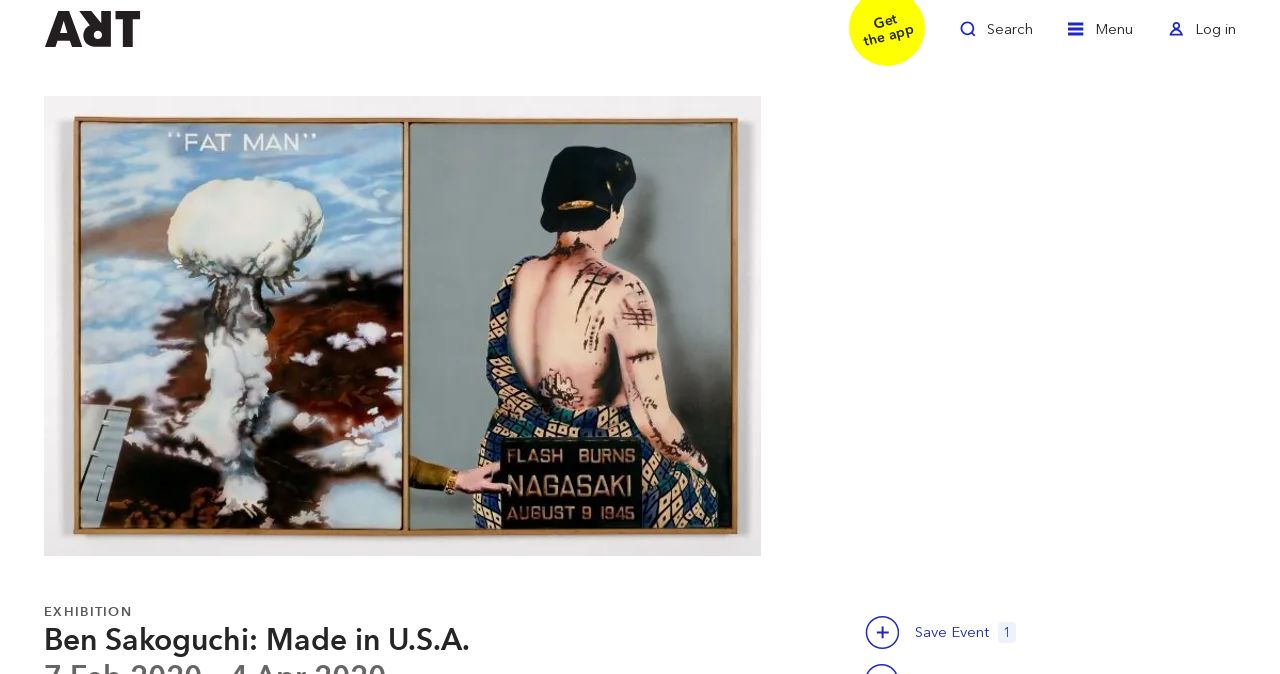What is the name of the exhibition?
Answer with a single word or phrase, using the screenshot for reference.

Ben Sakoguchi: Made in U.S.A.